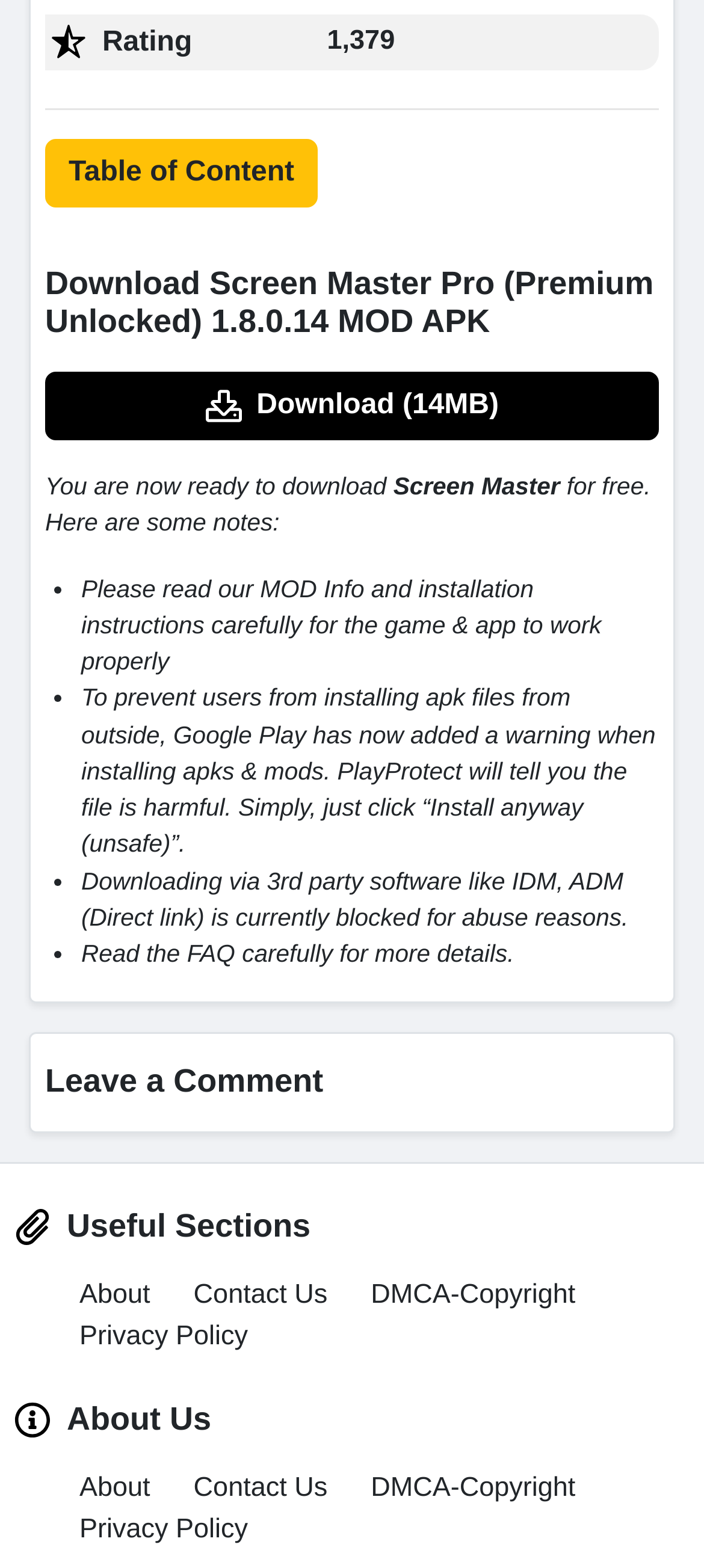Pinpoint the bounding box coordinates of the area that must be clicked to complete this instruction: "Visit About Us page".

[0.113, 0.939, 0.213, 0.959]